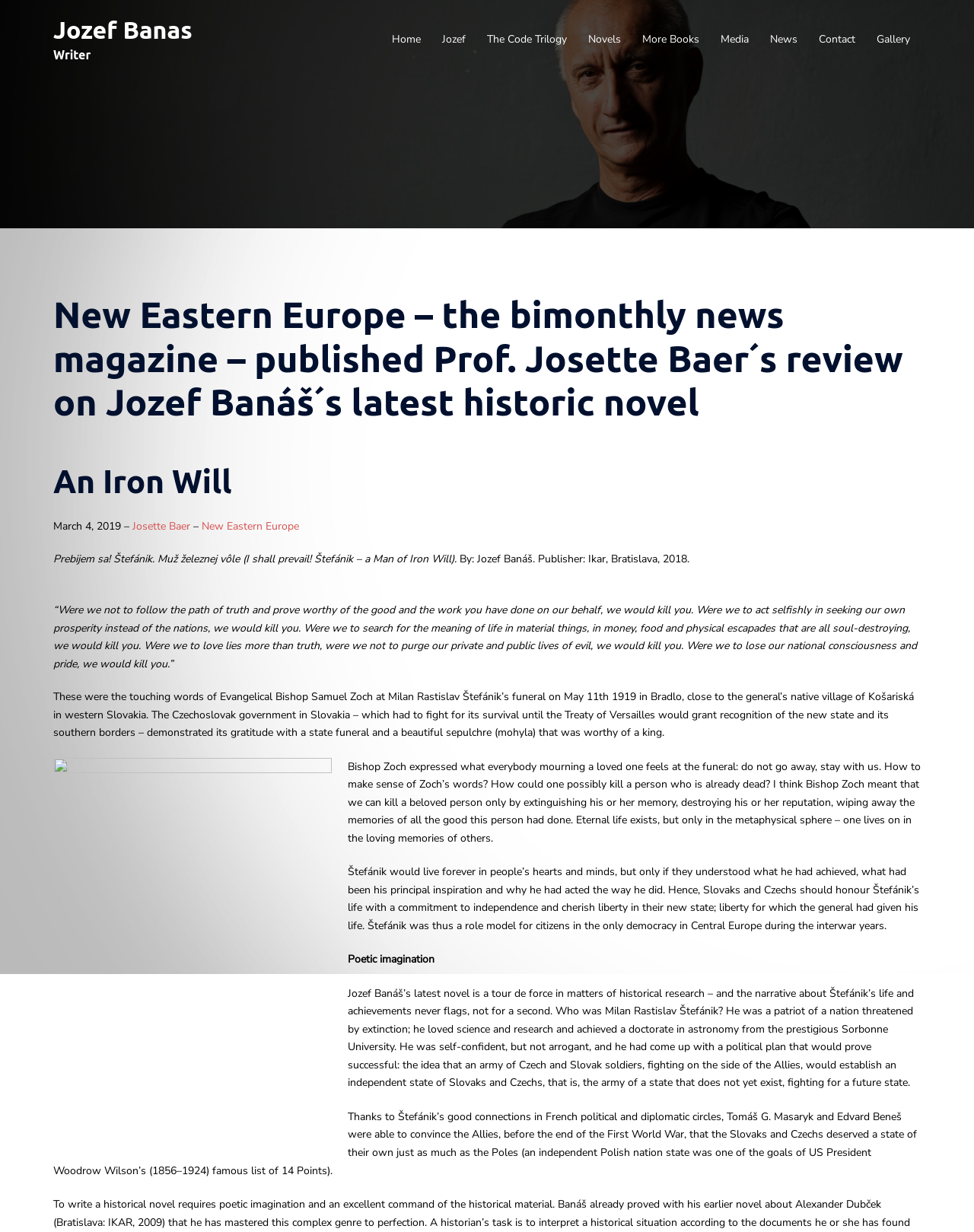Identify the bounding box coordinates necessary to click and complete the given instruction: "Click on the 'Search' button".

None